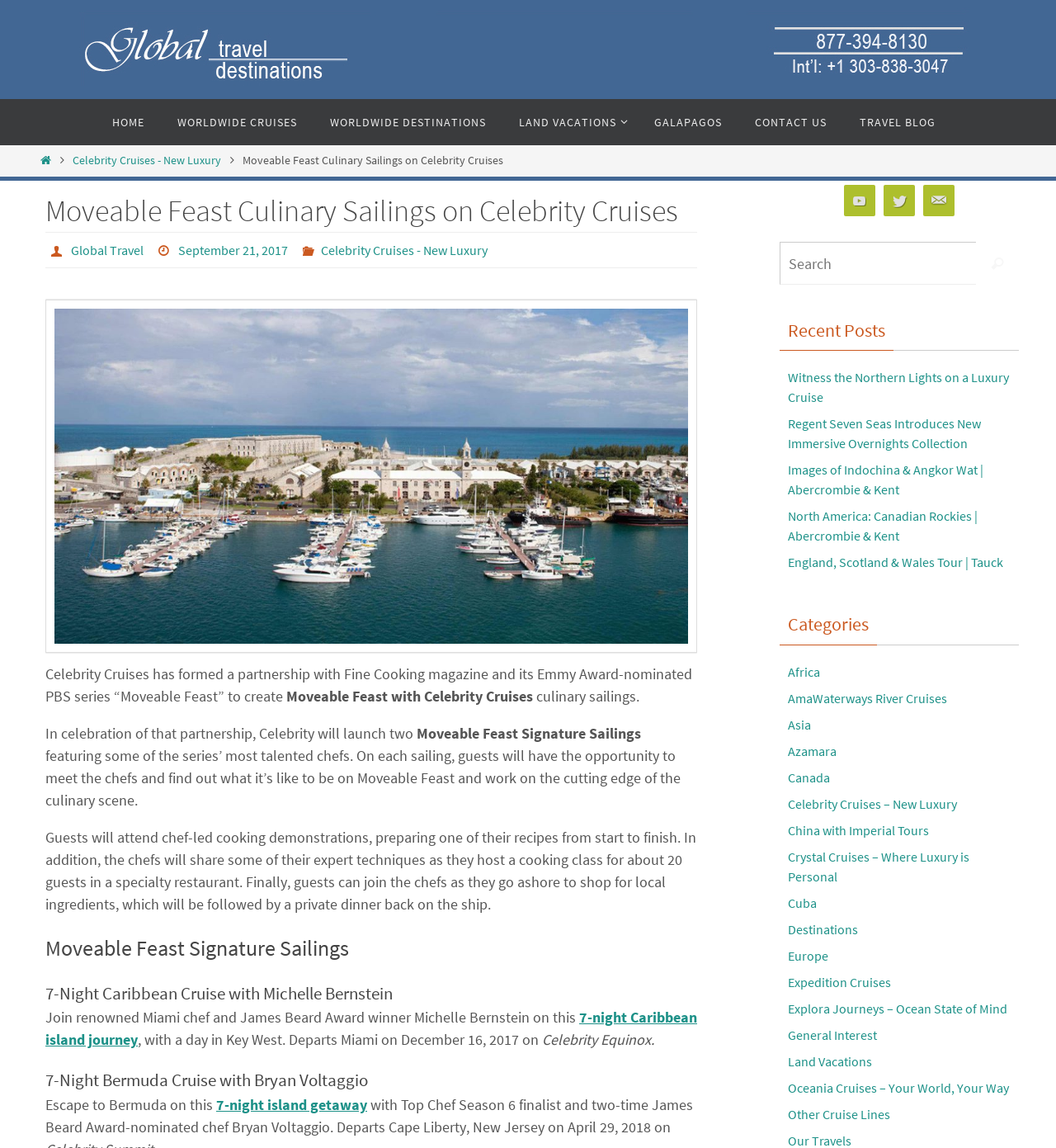Give a one-word or short phrase answer to this question: 
What is the name of the partnership?

Moveable Feast with Celebrity Cruises